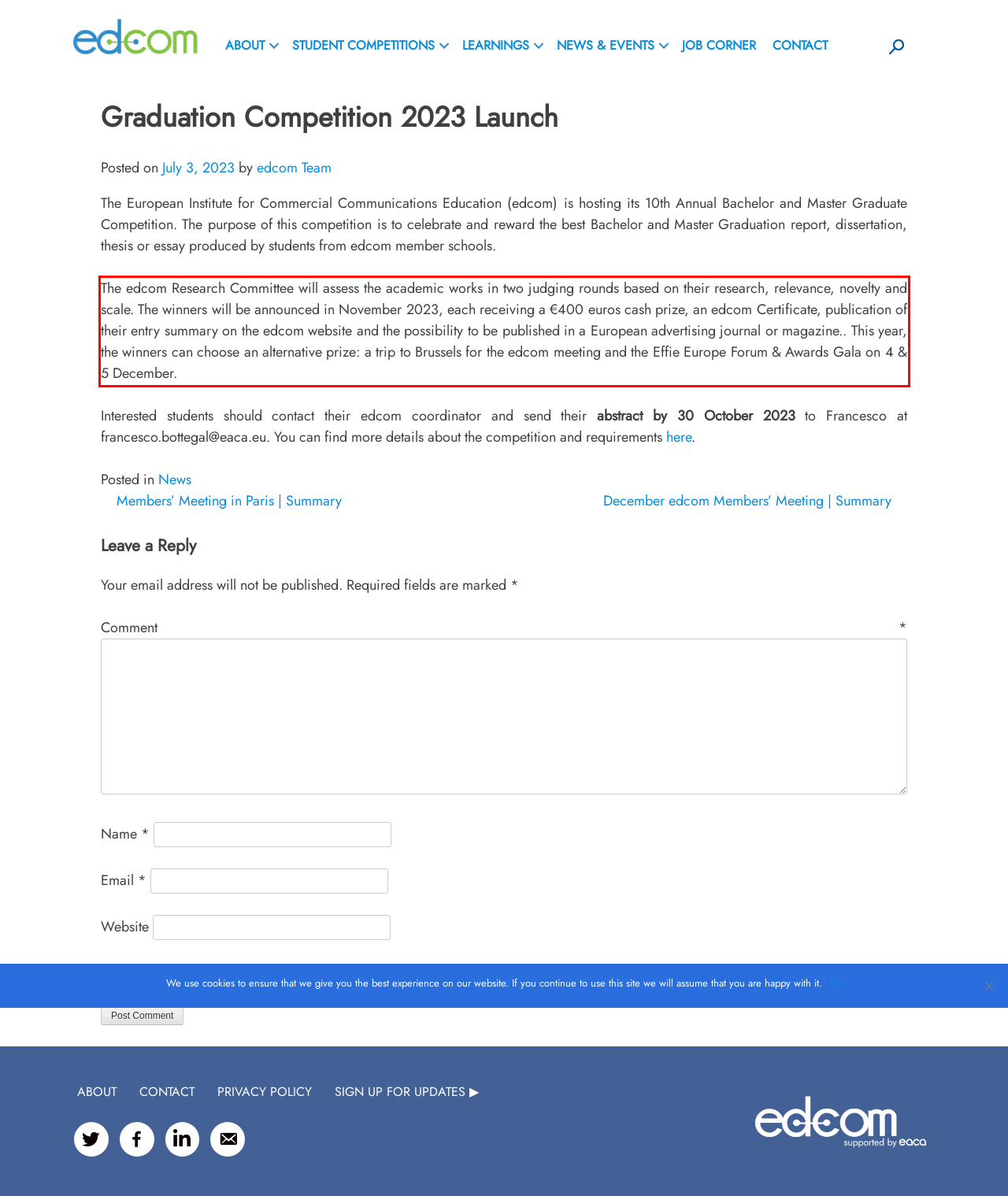View the screenshot of the webpage and identify the UI element surrounded by a red bounding box. Extract the text contained within this red bounding box.

The edcom Research Committee will assess the academic works in two judging rounds based on their research, relevance, novelty and scale. The winners will be announced in November 2023, each receiving a €400 euros cash prize, an edcom Certificate, publication of their entry summary on the edcom website and the possibility to be published in a European advertising journal or magazine.. This year, the winners can choose an alternative prize: a trip to Brussels for the edcom meeting and the Effie Europe Forum & Awards Gala on 4 & 5 December.